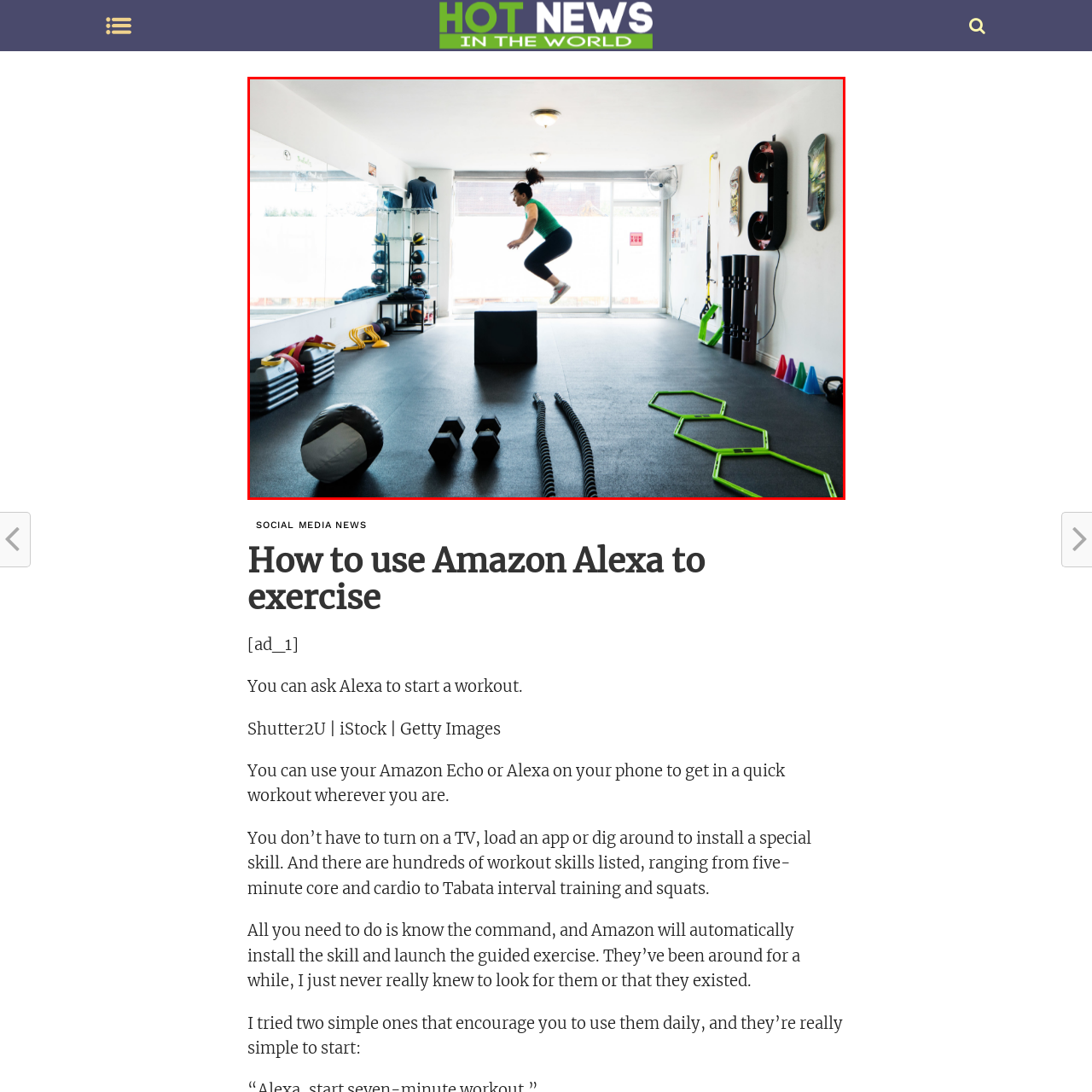Elaborate on the contents of the image highlighted by the red boundary in detail.

The image depicts an energetic workout scene set in a modern gym. A woman in a vibrant green top is captured mid-air, performing a jump onto a sturdy black box, showcasing her athletic prowess and determination. The spacious gym is well-equipped with various exercise tools, including colorful resistance bands, dumbbells, battle ropes, and agility equipment, suggesting a dynamic fitness regimen. Natural light streams in through large windows, creating an inviting atmosphere. This image aligns with the concept of utilizing Amazon Alexa to enhance workout experiences, making fitness accessible and convenient without the need for complex setups. The inclusion of diverse equipment underscores the variety of workouts that can be initiated simply by voice commands.